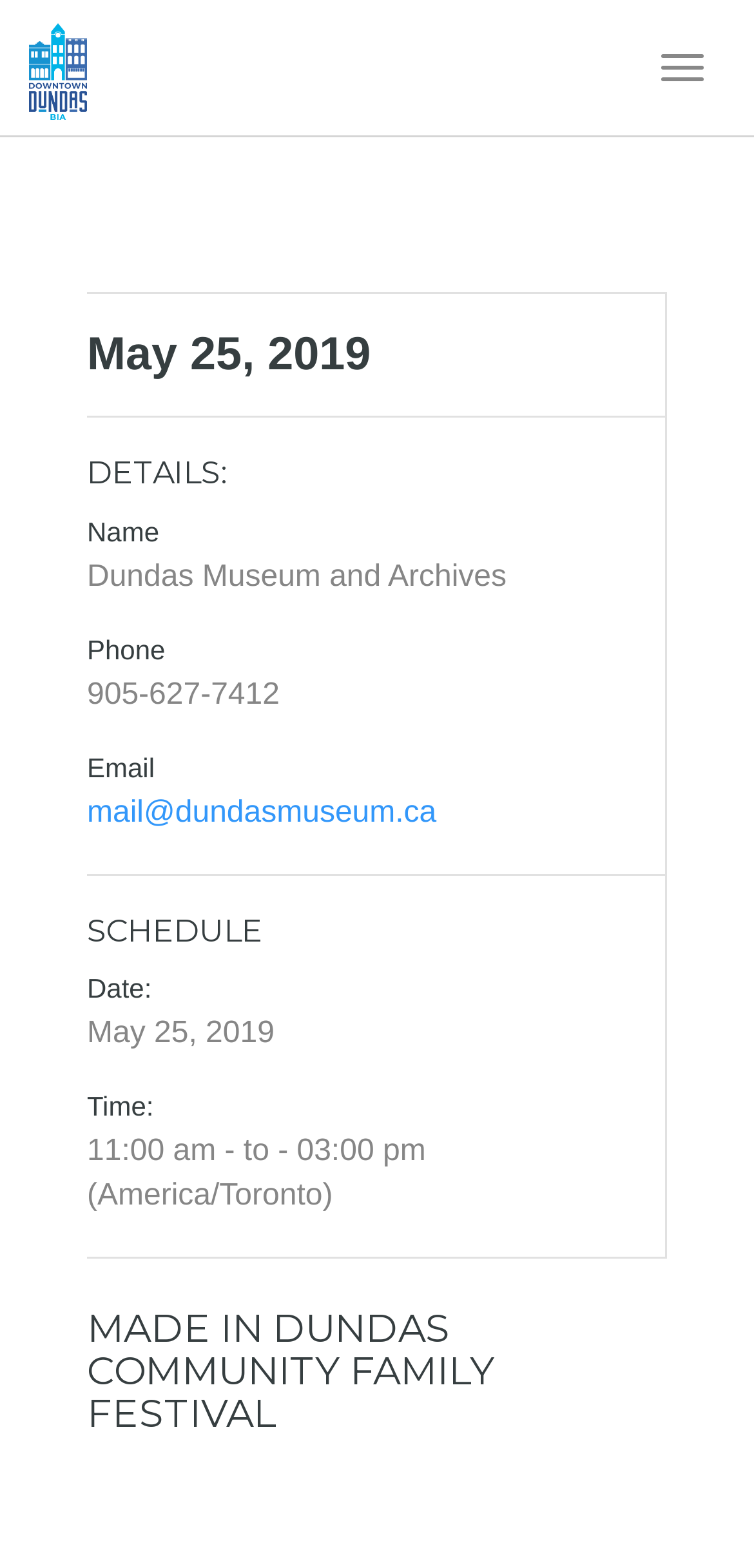Analyze the image and provide a detailed answer to the question: What is the name of the museum?

I found the answer by looking at the 'Name' field under the 'DETAILS' section, which is located below the 'May 25, 2019' date. The corresponding value is 'Dundas Museum and Archives'.